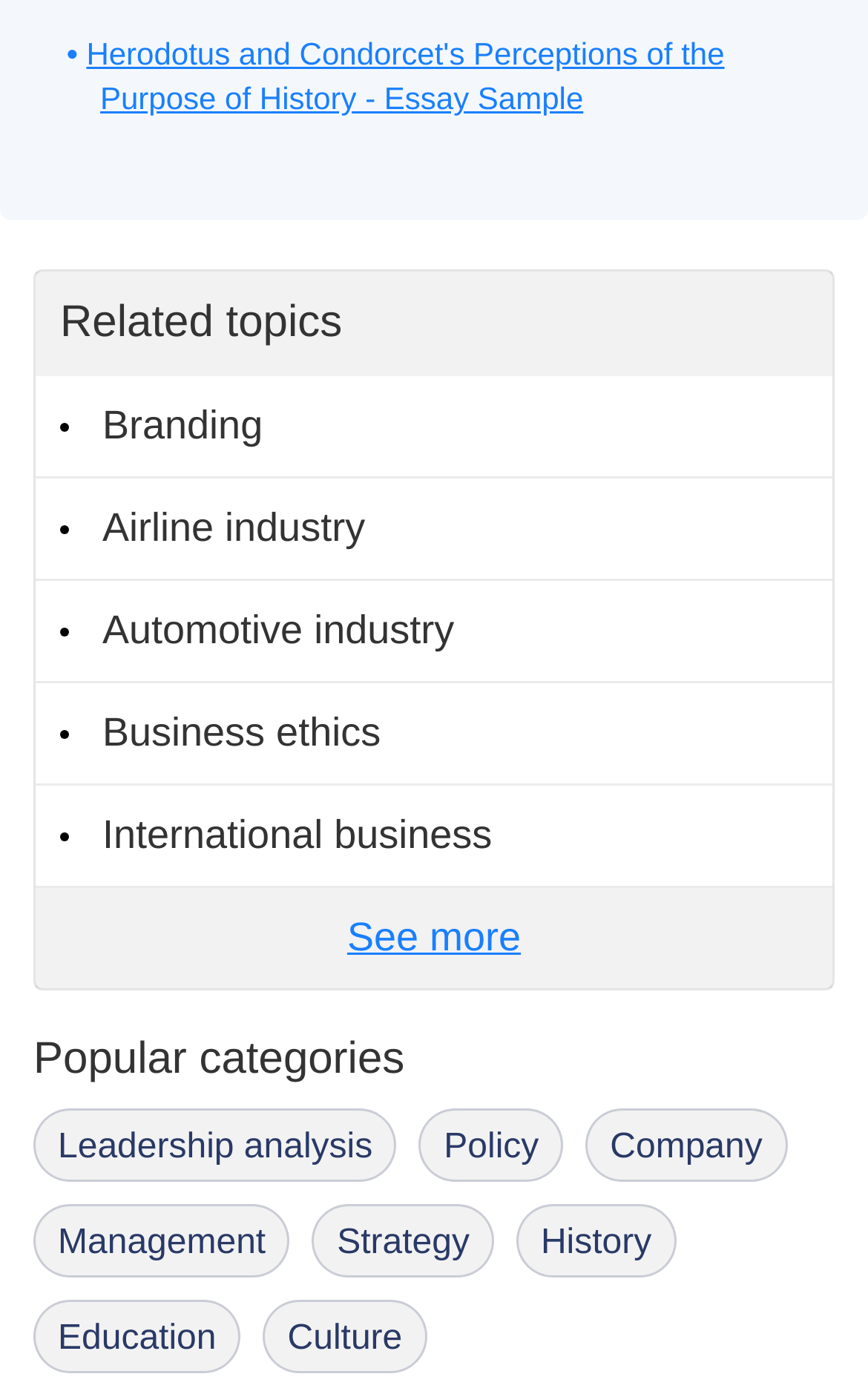Analyze the image and answer the question with as much detail as possible: 
How many links are there in the popular categories section?

The popular categories section has 8 links: 'Leadership analysis', 'Policy', 'Company', 'Management', 'Strategy', 'History', 'Education', and 'Culture'.